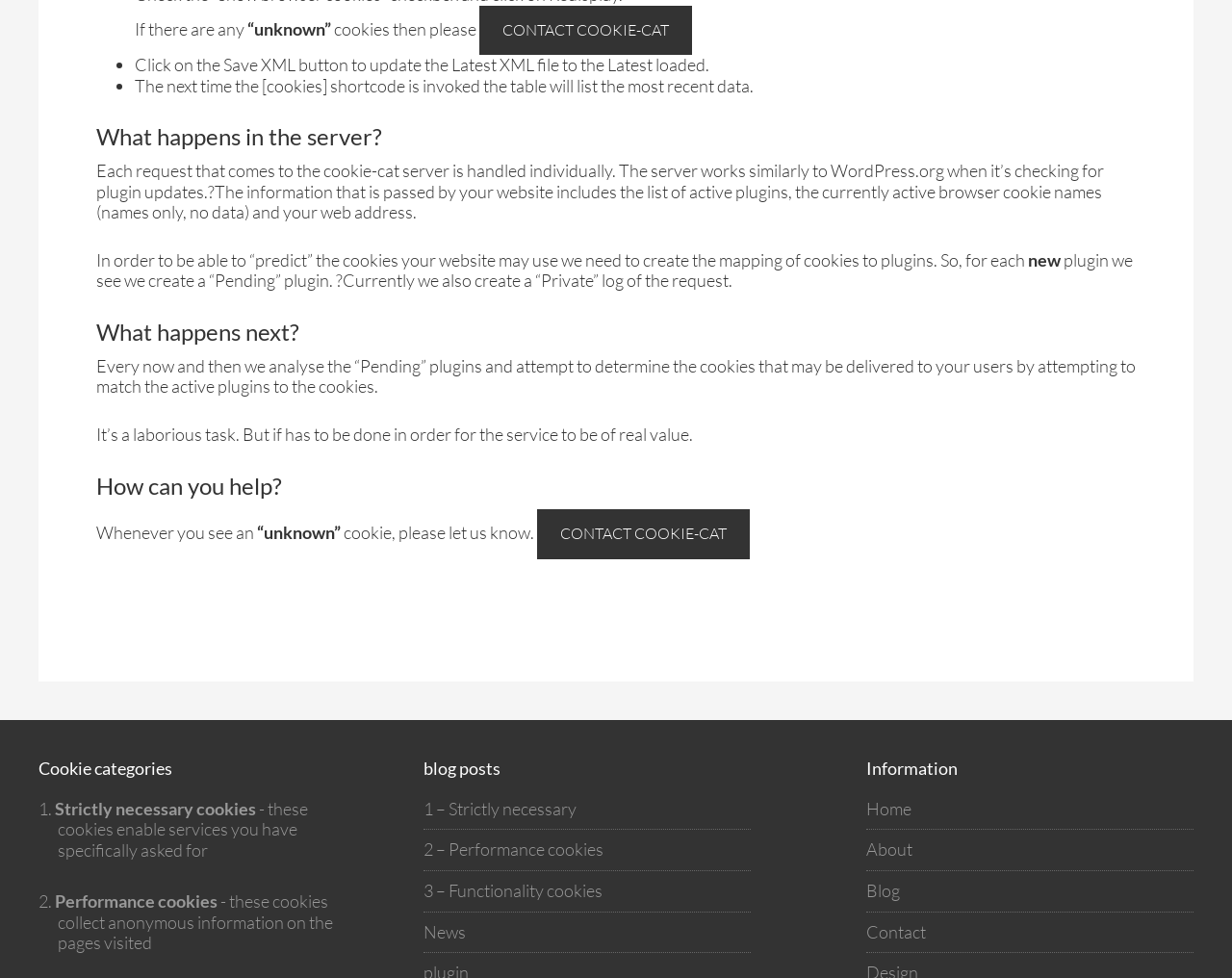Find the bounding box coordinates of the clickable region needed to perform the following instruction: "Click on CONTACT COOKIE-CAT". The coordinates should be provided as four float numbers between 0 and 1, i.e., [left, top, right, bottom].

[0.389, 0.006, 0.562, 0.056]